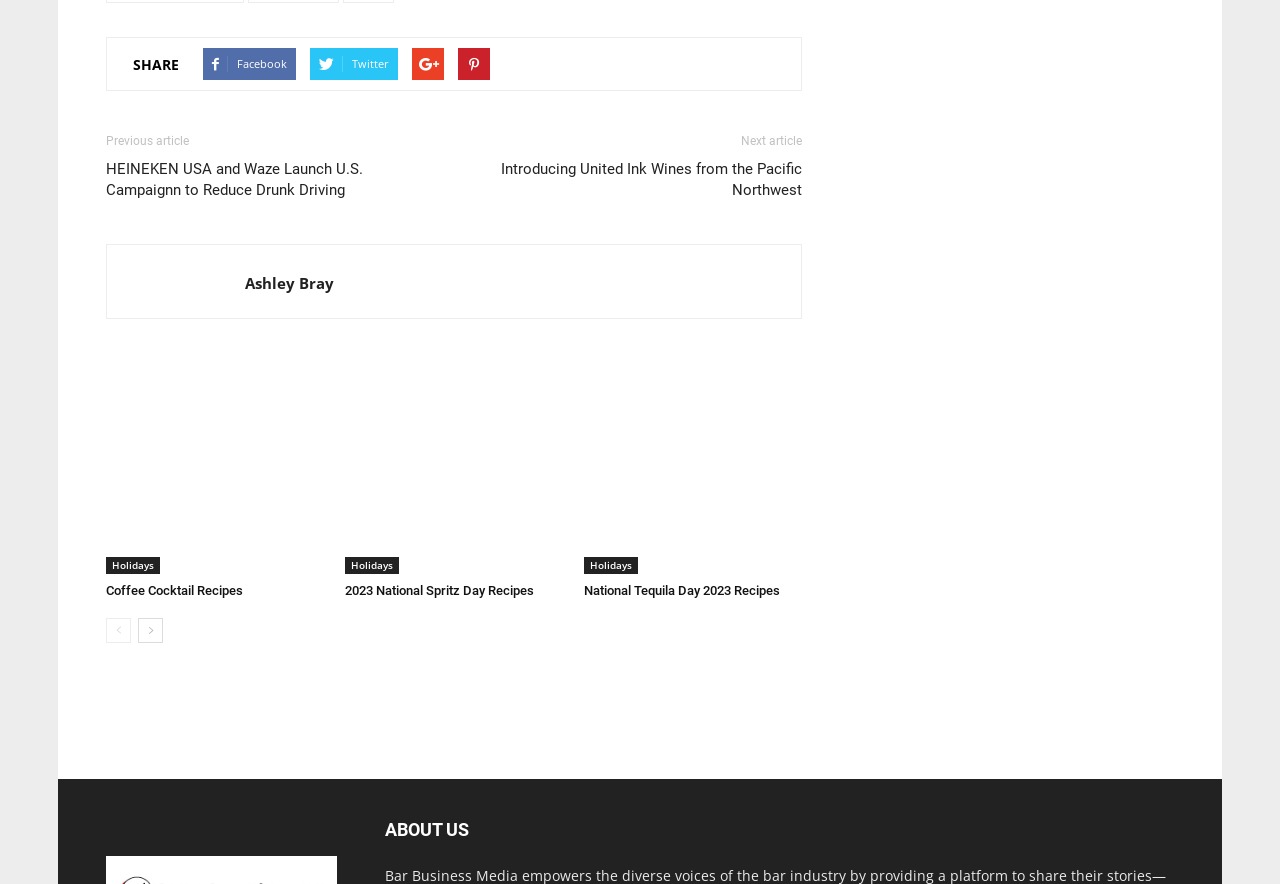Using the provided element description "Holidays", determine the bounding box coordinates of the UI element.

[0.27, 0.63, 0.312, 0.649]